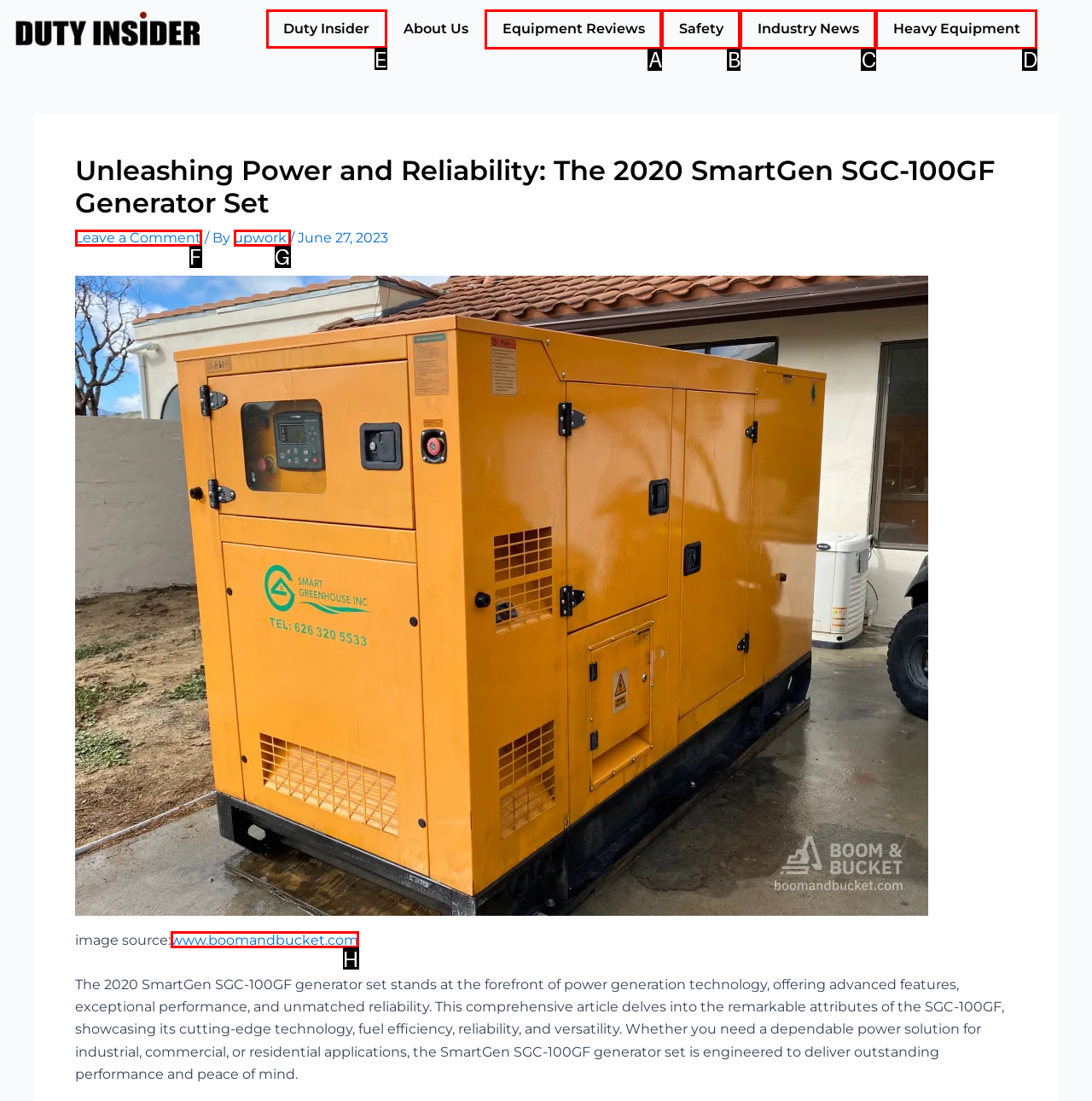Point out the HTML element I should click to achieve the following task: Click the Duty Insider link Provide the letter of the selected option from the choices.

E